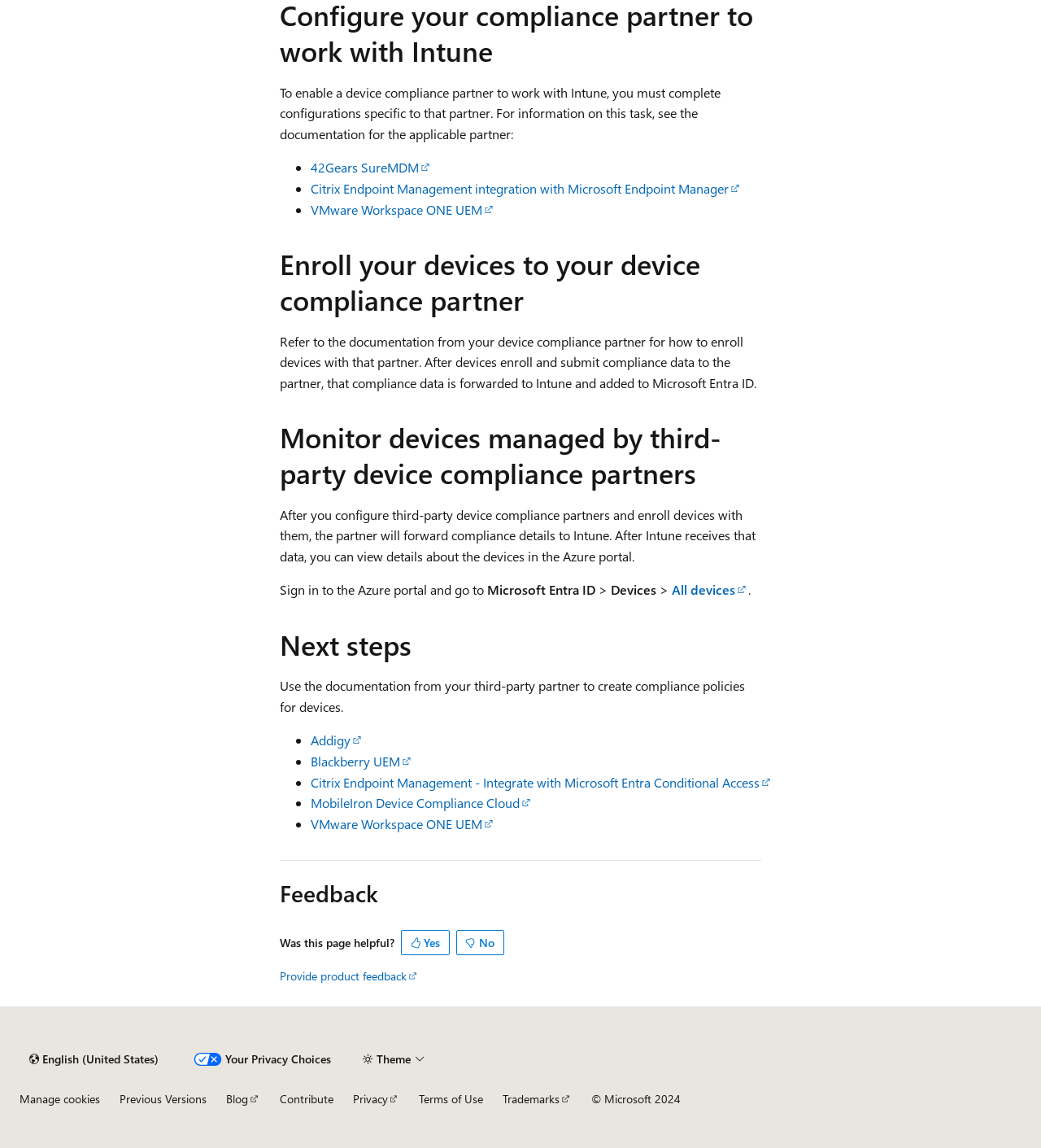Kindly determine the bounding box coordinates for the clickable area to achieve the given instruction: "search for something".

None